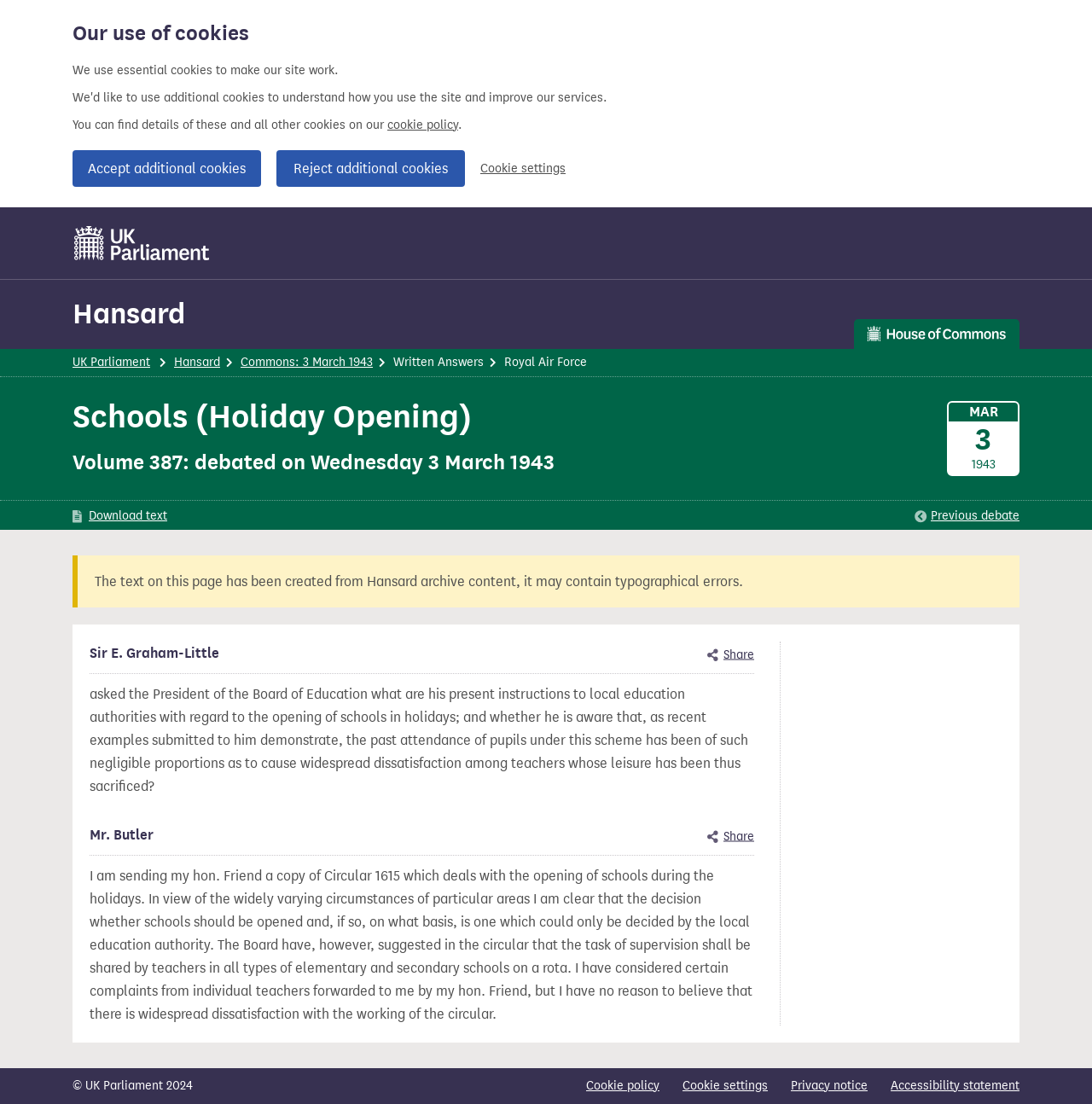Given the element description, predict the bounding box coordinates in the format (top-left x, top-left y, bottom-right x, bottom-right y). Make sure all values are between 0 and 1. Here is the element description: Share this specific contribution

[0.648, 0.584, 0.691, 0.602]